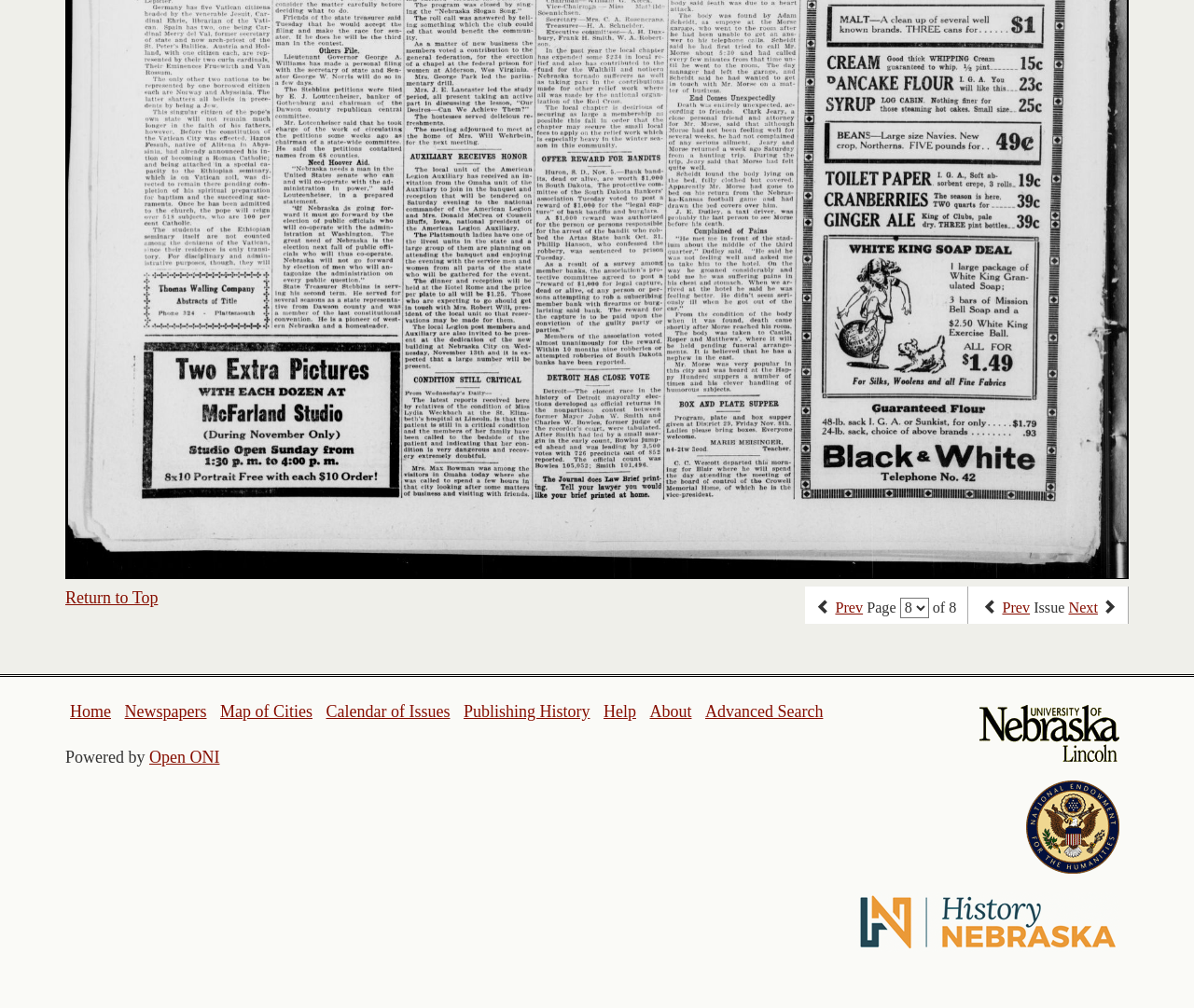Given the element description, predict the bounding box coordinates in the format (top-left x, top-left y, bottom-right x, bottom-right y). Make sure all values are between 0 and 1. Here is the element description: Home

[0.059, 0.697, 0.093, 0.715]